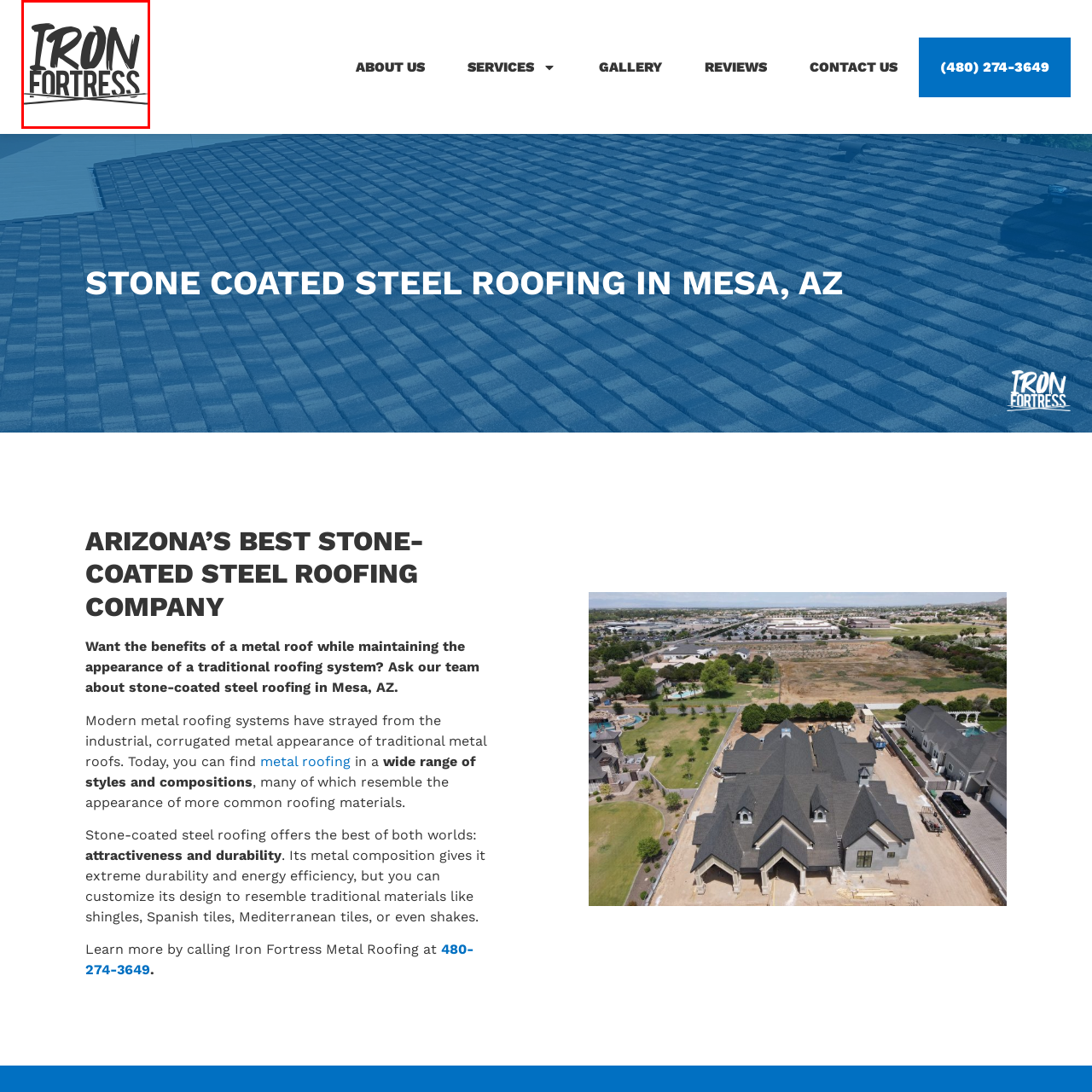What type of roofing solutions does Iron Fortress provide?
Analyze the image inside the red bounding box and provide a one-word or short-phrase answer to the question.

Stone-coated steel roofing